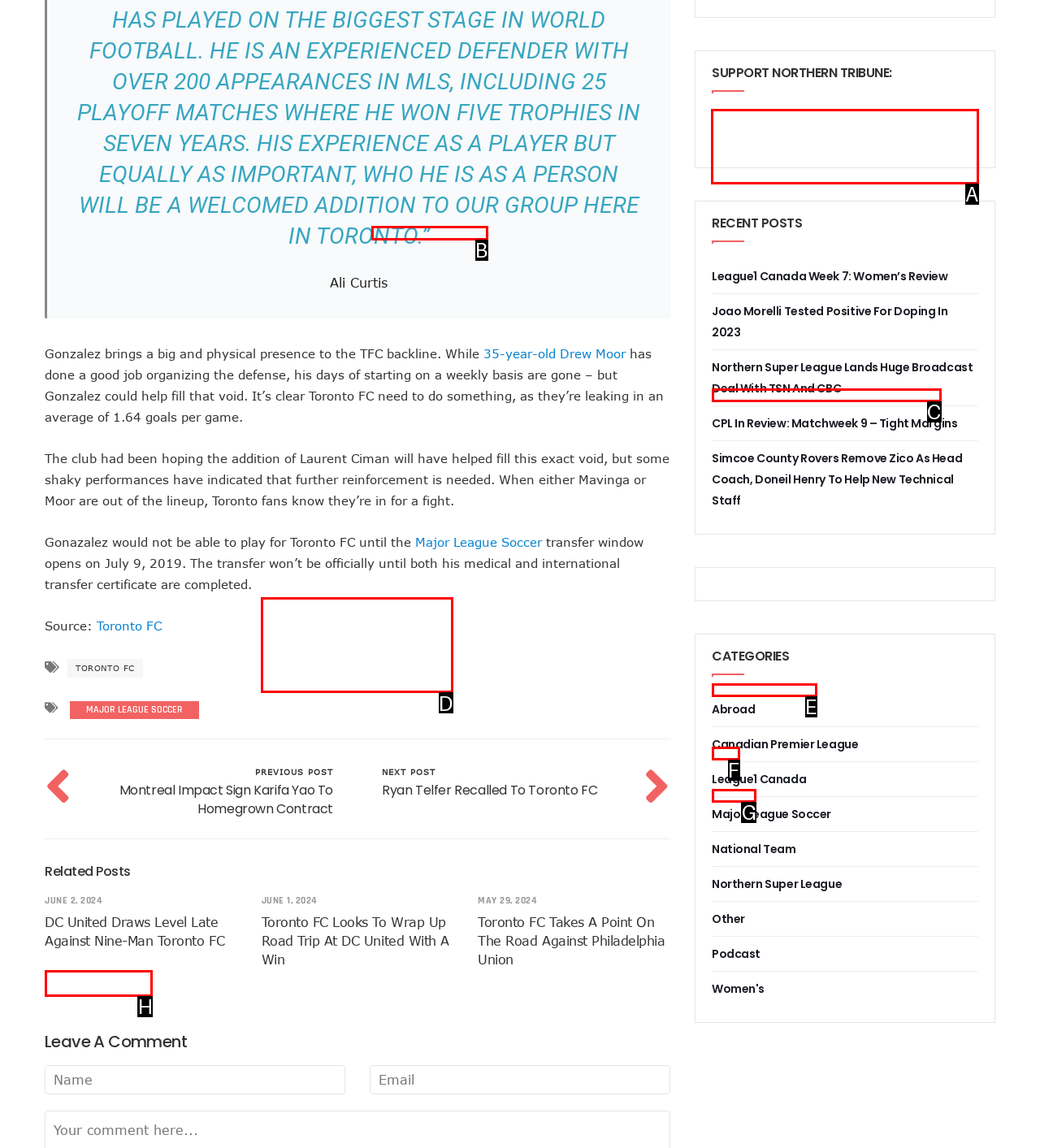Select the appropriate HTML element that needs to be clicked to execute the following task: Support Northern Tribune through PayPal. Respond with the letter of the option.

A